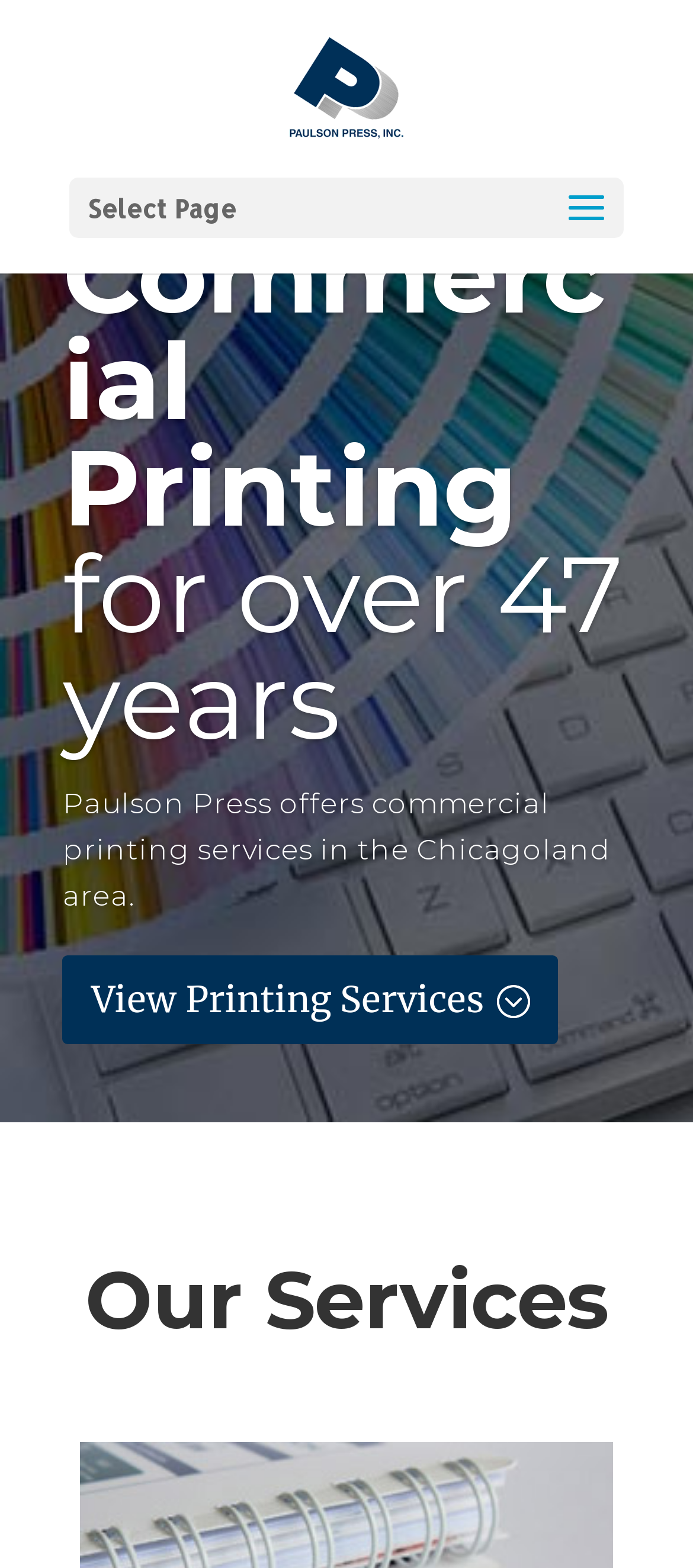How long has Paulson Press been in business?
Please use the image to provide a one-word or short phrase answer.

over 47 years